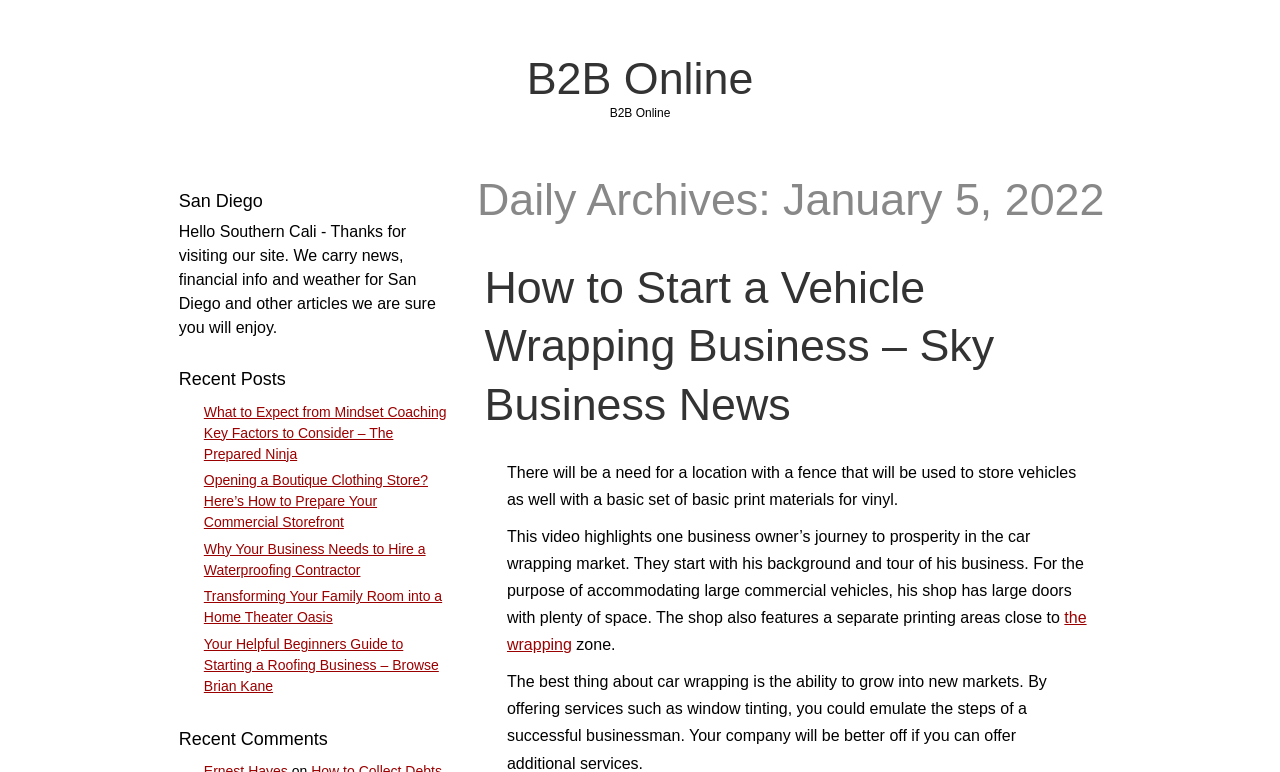Identify the bounding box coordinates for the region to click in order to carry out this instruction: "Click on 'How to Start a Vehicle Wrapping Business – Sky Business News'". Provide the coordinates using four float numbers between 0 and 1, formatted as [left, top, right, bottom].

[0.379, 0.34, 0.777, 0.555]